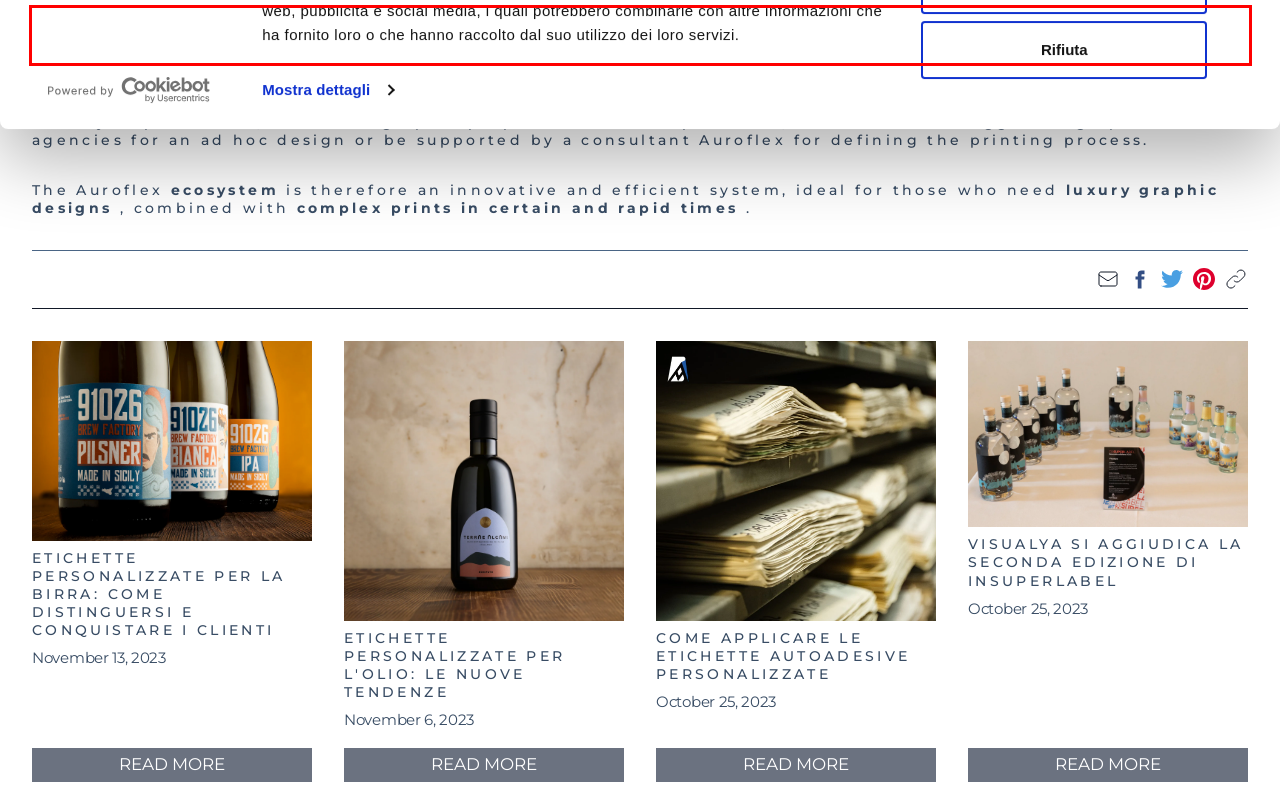Identify the red bounding box in the webpage screenshot and perform OCR to generate the text content enclosed.

Once the graphics have been chosen, it can be customized thanks to a very high resolution 3D Configurator which allows you to obtain a highly realistic preview of the complete packaging and its estimate, before purchasing the print.